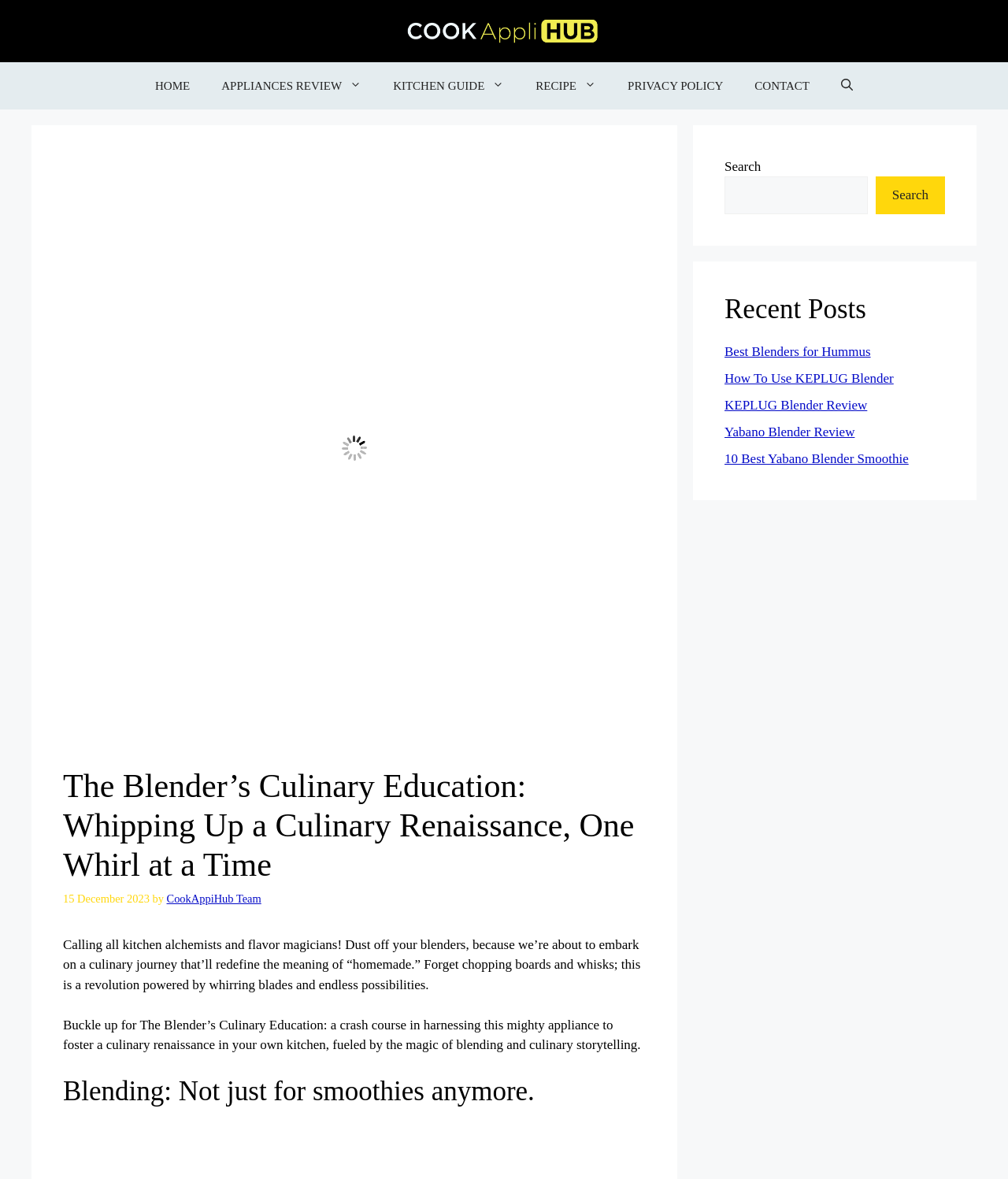Determine the bounding box coordinates for the UI element with the following description: "How To Use KEPLUG Blender". The coordinates should be four float numbers between 0 and 1, represented as [left, top, right, bottom].

[0.719, 0.314, 0.887, 0.327]